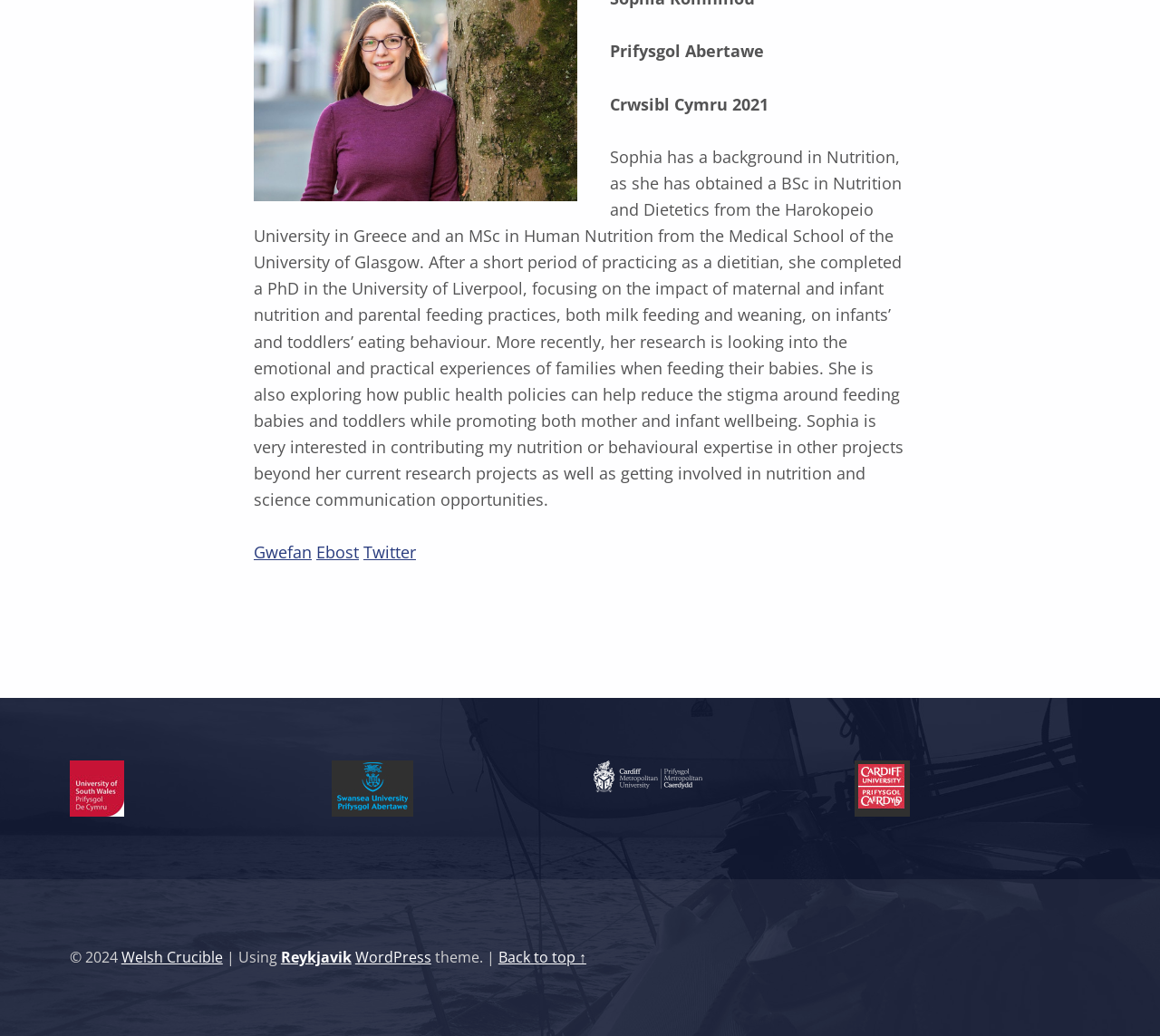Identify the bounding box for the element characterized by the following description: "Back to top ↑".

[0.43, 0.915, 0.505, 0.934]